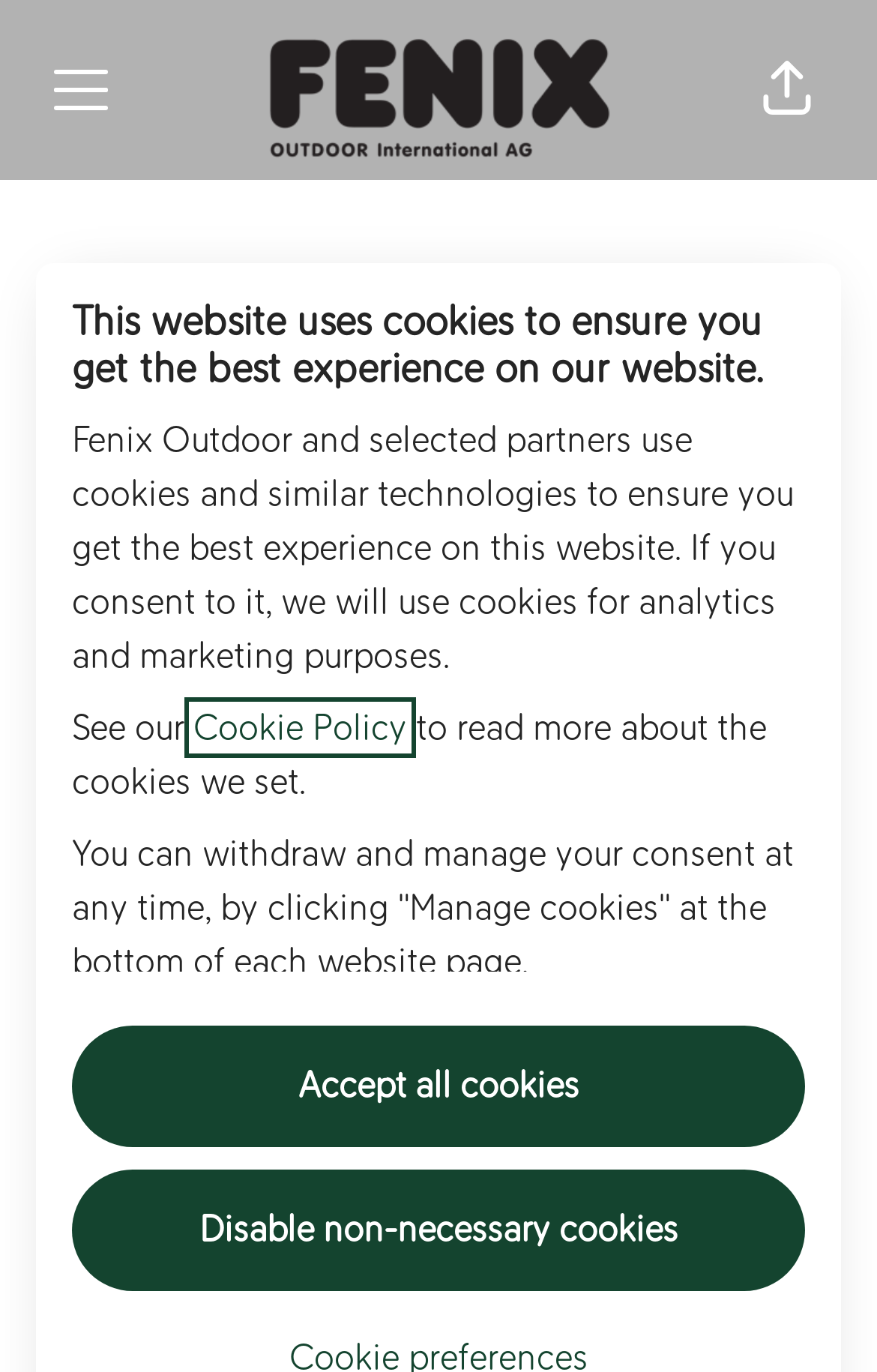Please find and generate the text of the main heading on the webpage.

This website uses cookies to ensure you get the best experience on our website.